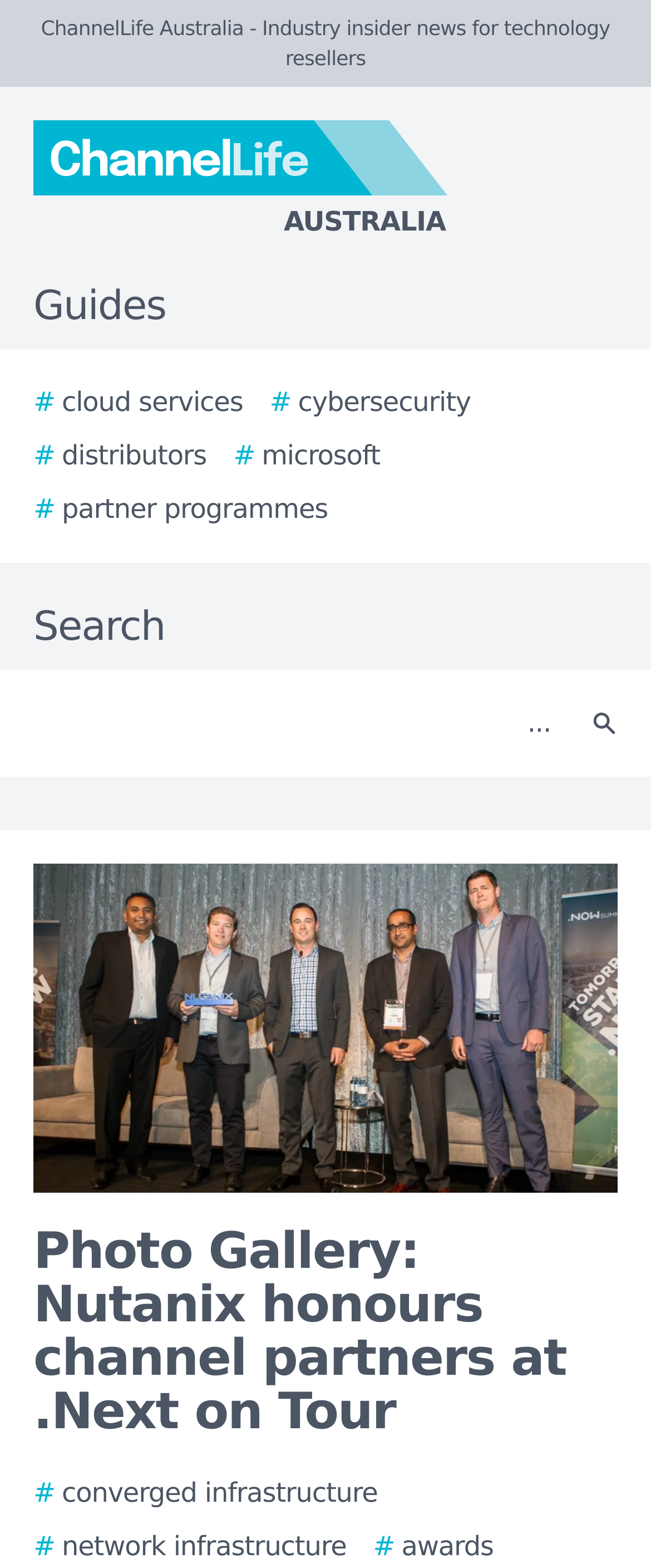For the element described, predict the bounding box coordinates as (top-left x, top-left y, bottom-right x, bottom-right y). All values should be between 0 and 1. Element description: # Converged Infrastructure

[0.051, 0.94, 0.58, 0.966]